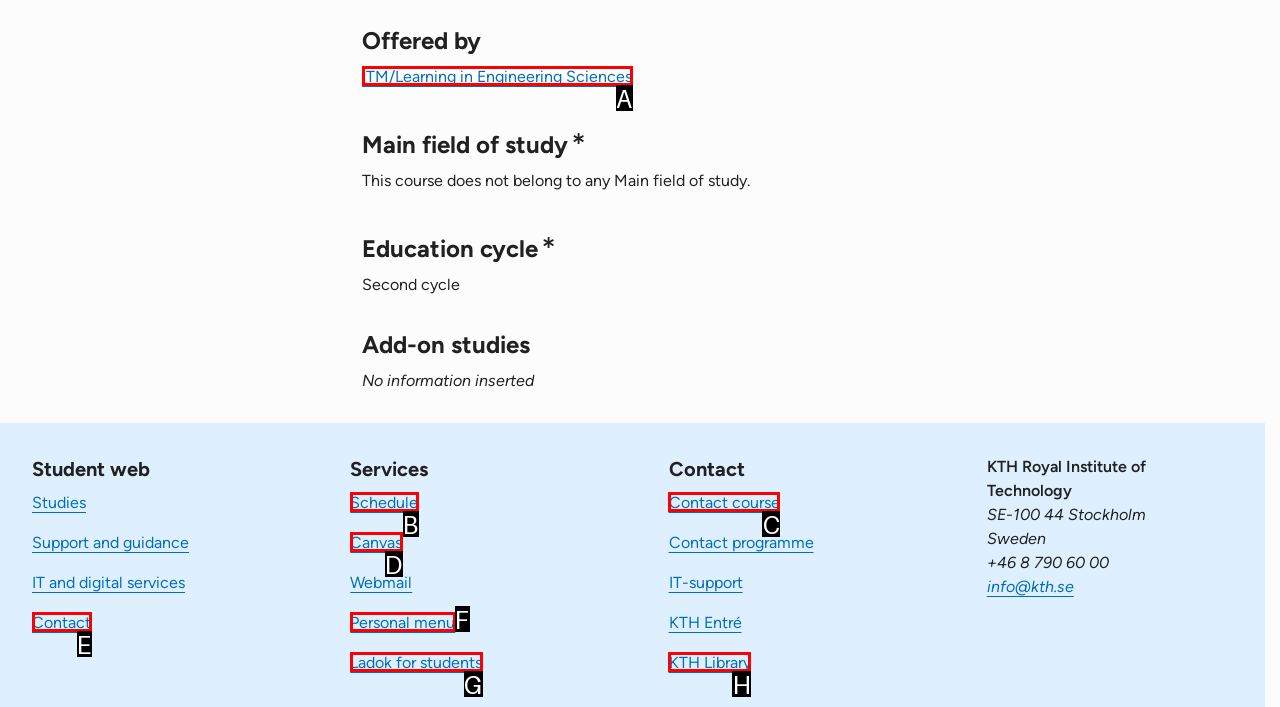Choose the UI element you need to click to carry out the task: Click on 'ITM/Learning in Engineering Sciences'.
Respond with the corresponding option's letter.

A